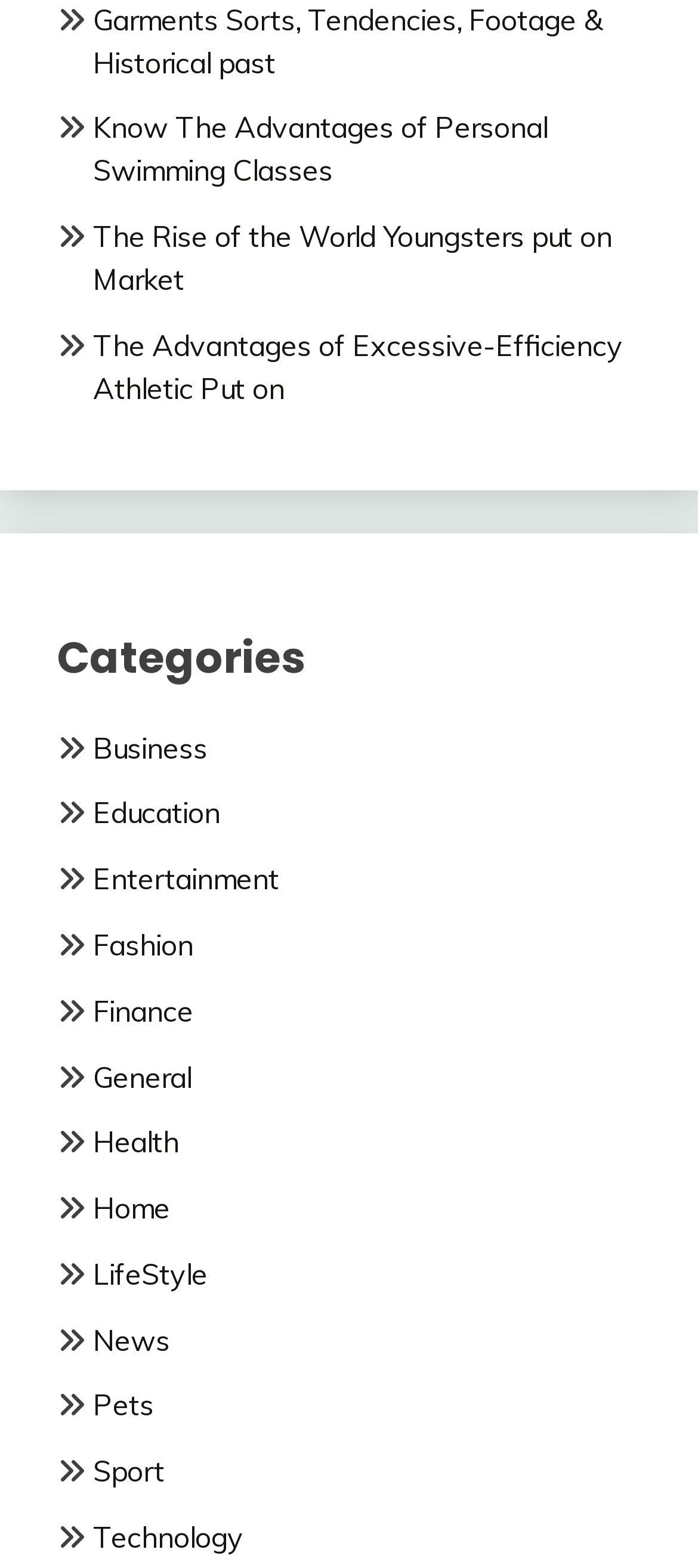Locate the bounding box coordinates of the clickable part needed for the task: "Browse Garments Sorts, Tendencies, Footage & Historical past".

[0.133, 0.001, 0.864, 0.051]